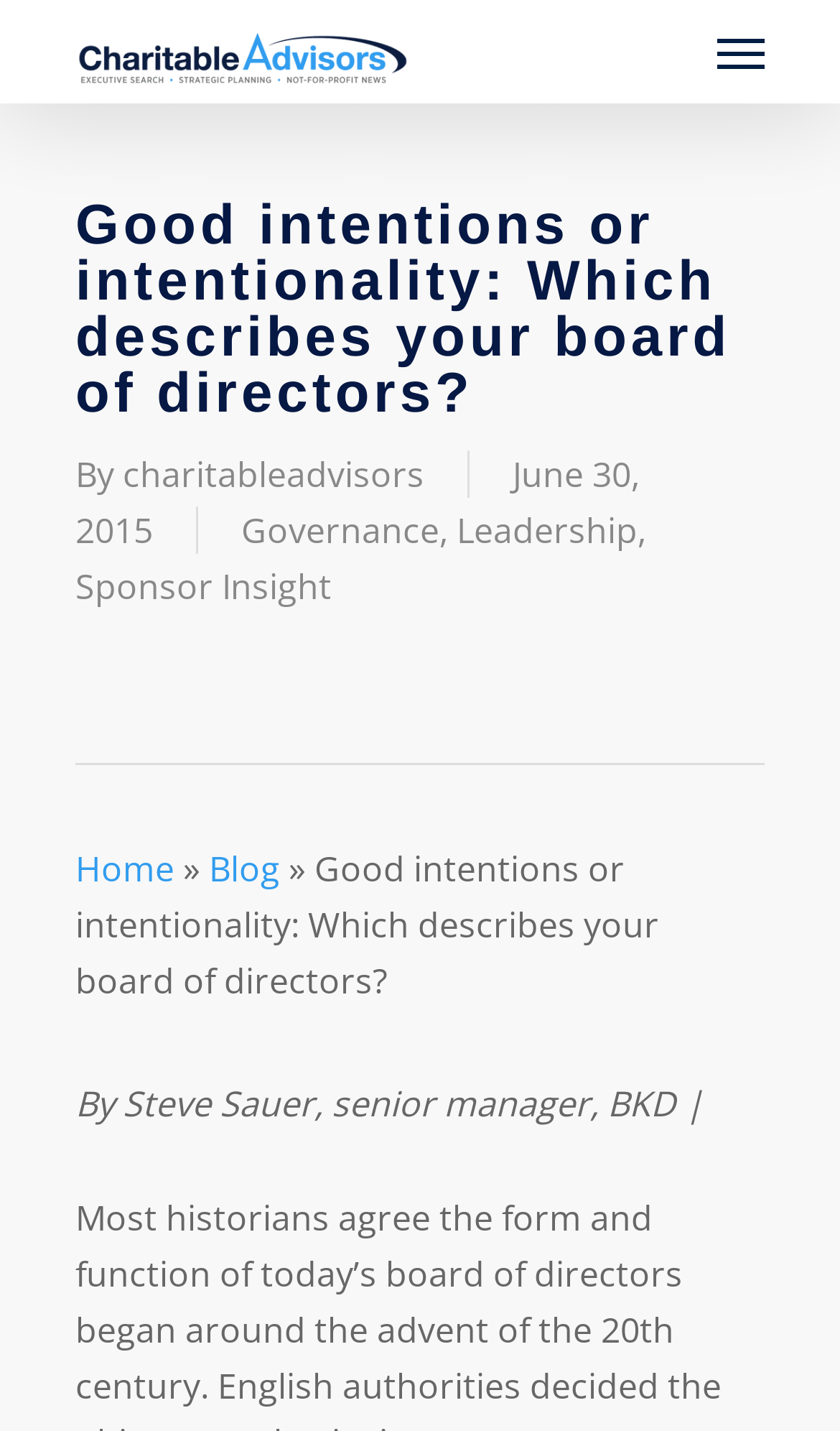Using the image as a reference, answer the following question in as much detail as possible:
What is the date of the article?

The date of the article can be found near the top of the webpage, where it says 'June 30, 2015'. This indicates that the article was published on this date.